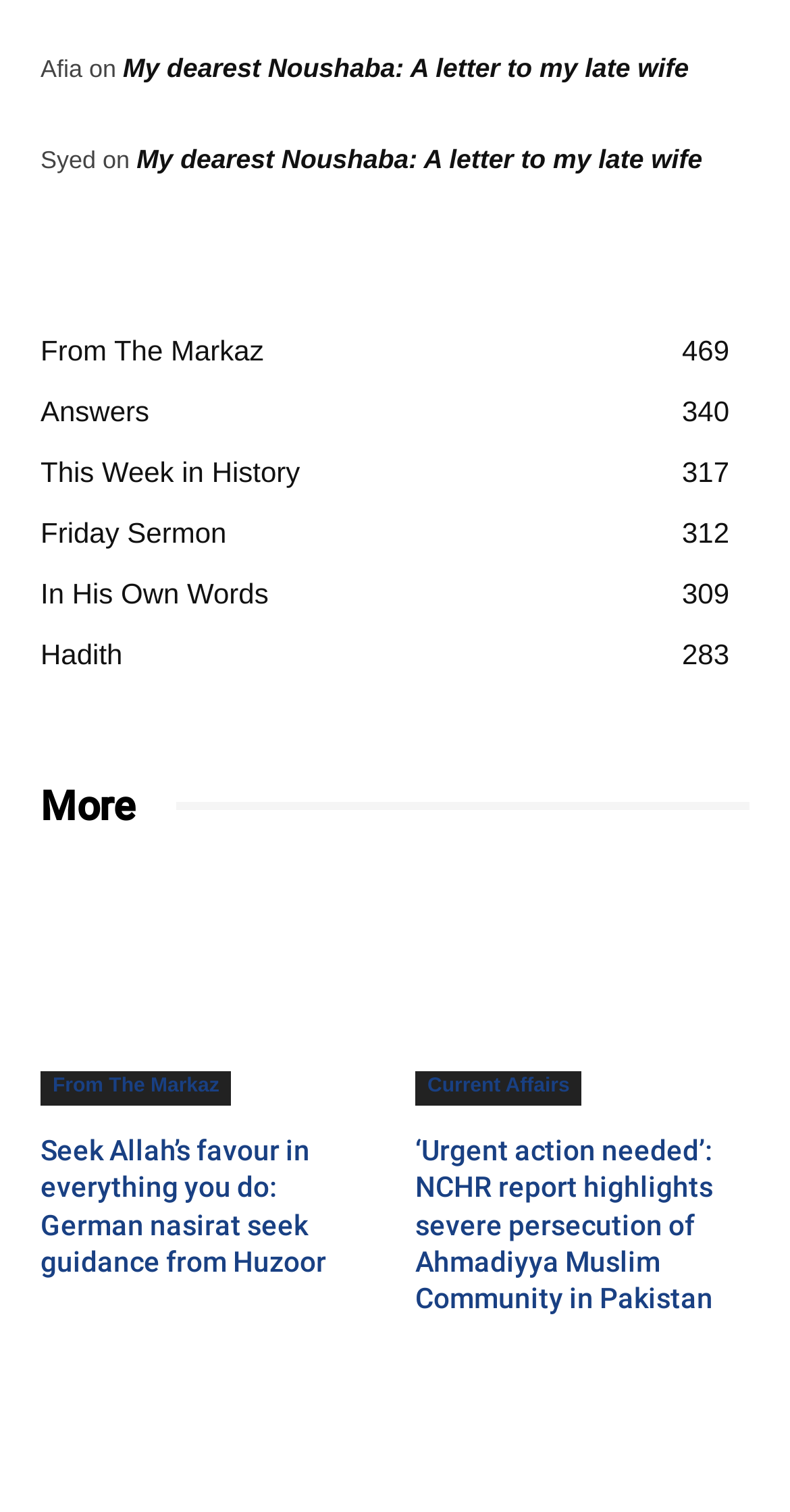How many links are there under 'More'?
Examine the webpage screenshot and provide an in-depth answer to the question.

Under the 'More' heading, there are two links: 'From The Markaz' and 'Seek Allah’s favour in everything you do: German nasirat seek guidance from Huzoor'.